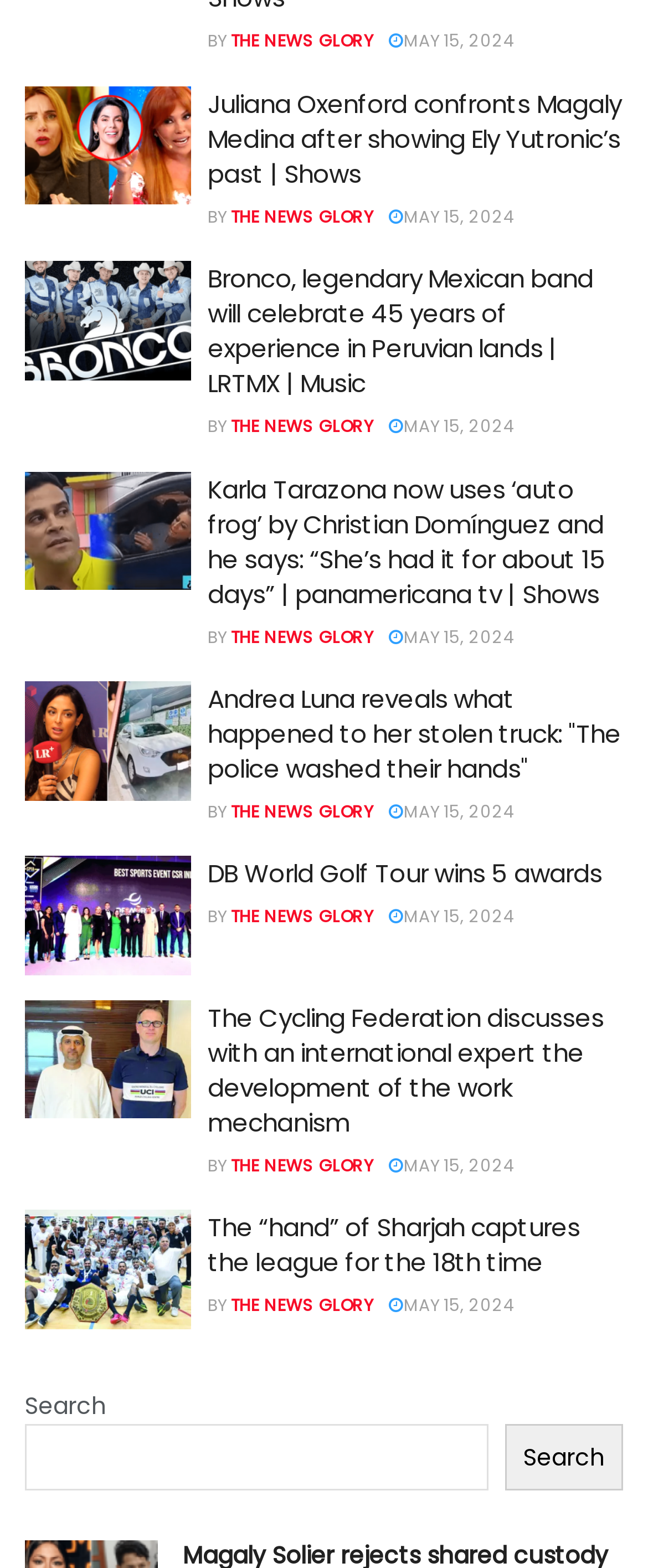Look at the image and write a detailed answer to the question: 
How many articles are on this webpage?

I counted the number of article elements on the webpage, and there are 8 of them, each with a heading and a link.